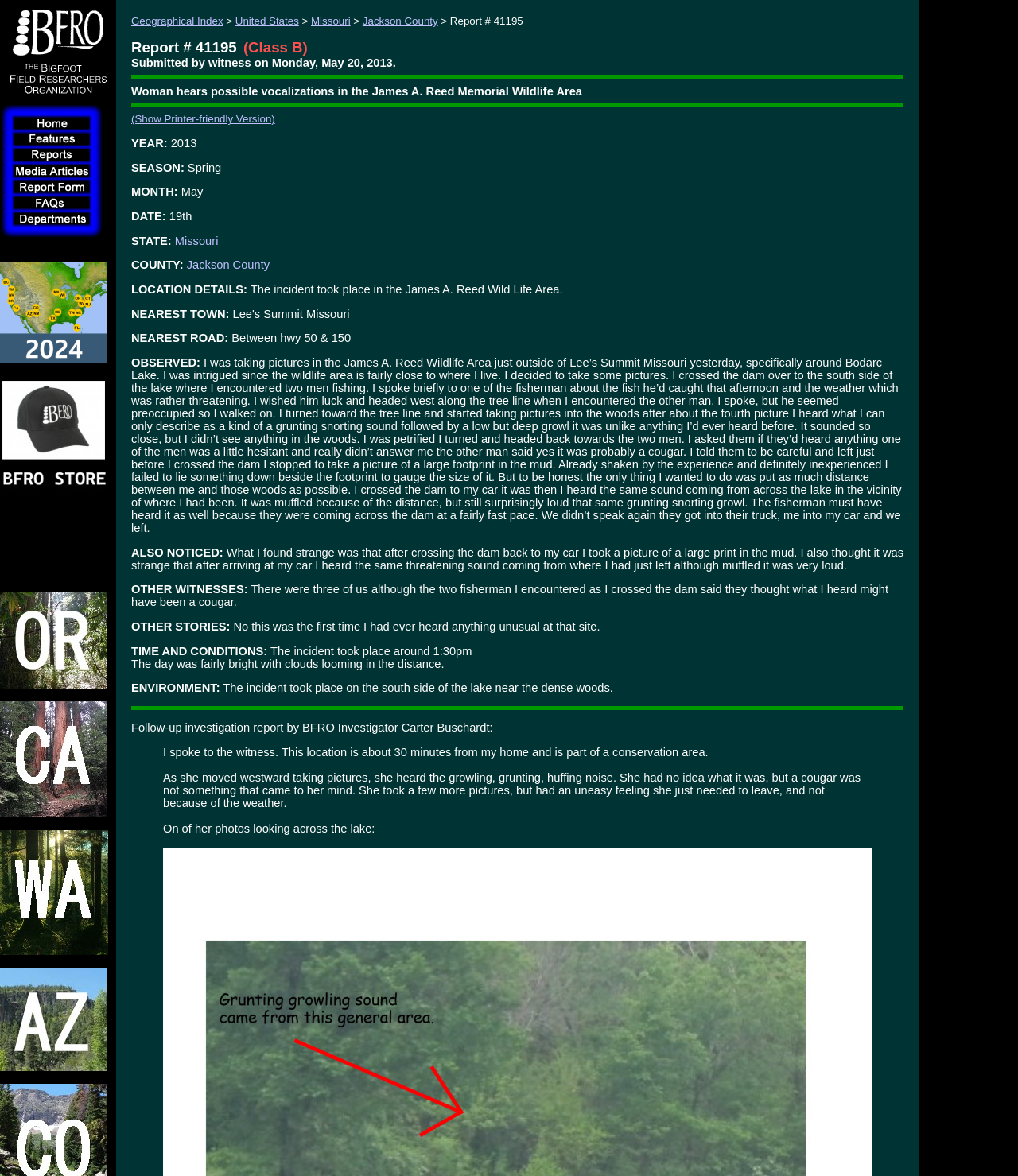Give a one-word or one-phrase response to the question:
What is the geographical location of the report?

Jackson County, Missouri, United States